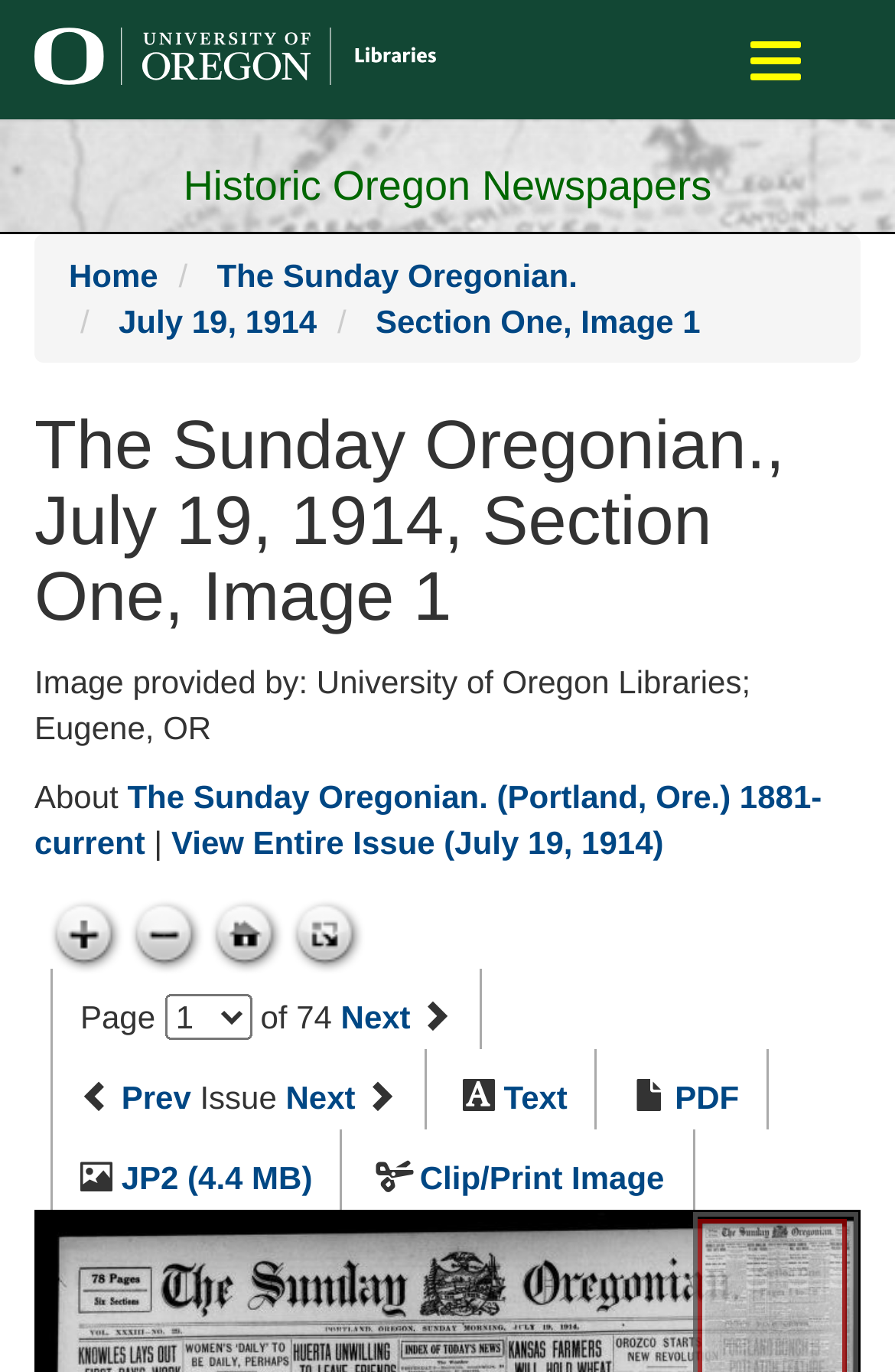What is the date of the newspaper issue? Look at the image and give a one-word or short phrase answer.

July 19, 1914